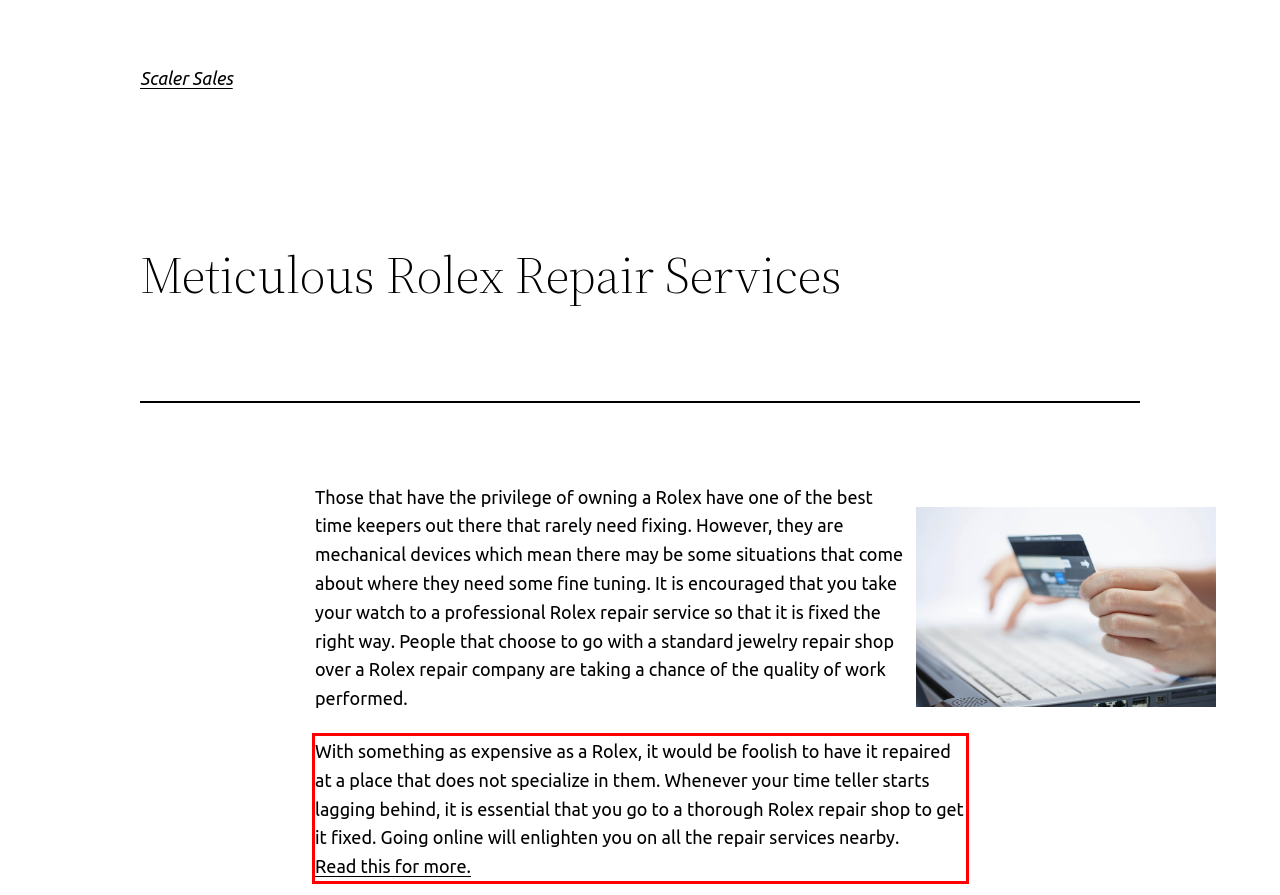Please look at the webpage screenshot and extract the text enclosed by the red bounding box.

With something as expensive as a Rolex, it would be foolish to have it repaired at a place that does not specialize in them. Whenever your time teller starts lagging behind, it is essential that you go to a thorough Rolex repair shop to get it fixed. Going online will enlighten you on all the repair services nearby. Read this for more.